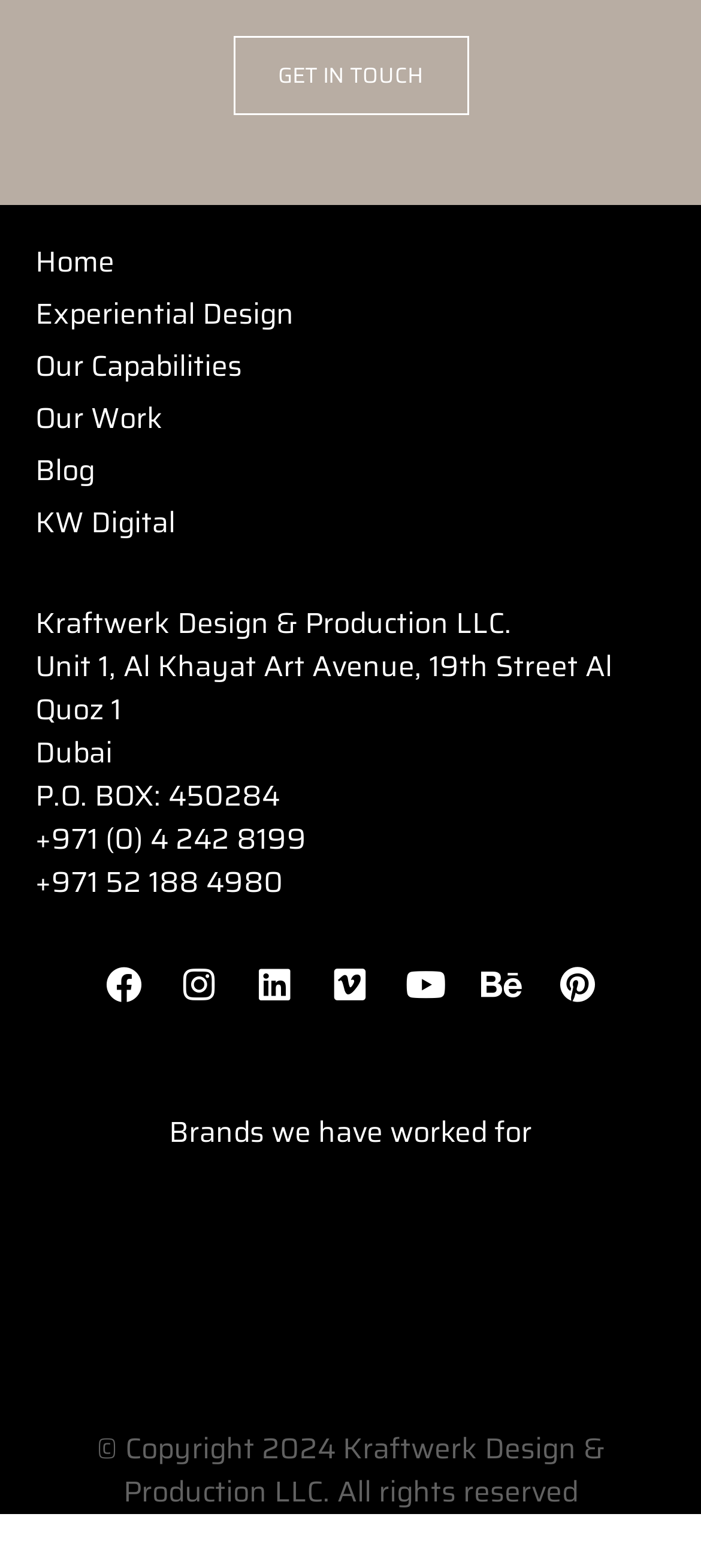What is the company name?
Refer to the image and offer an in-depth and detailed answer to the question.

The company name can be found in the static text element at the top of the page, which reads 'Kraftwerk Design & Production LLC.'